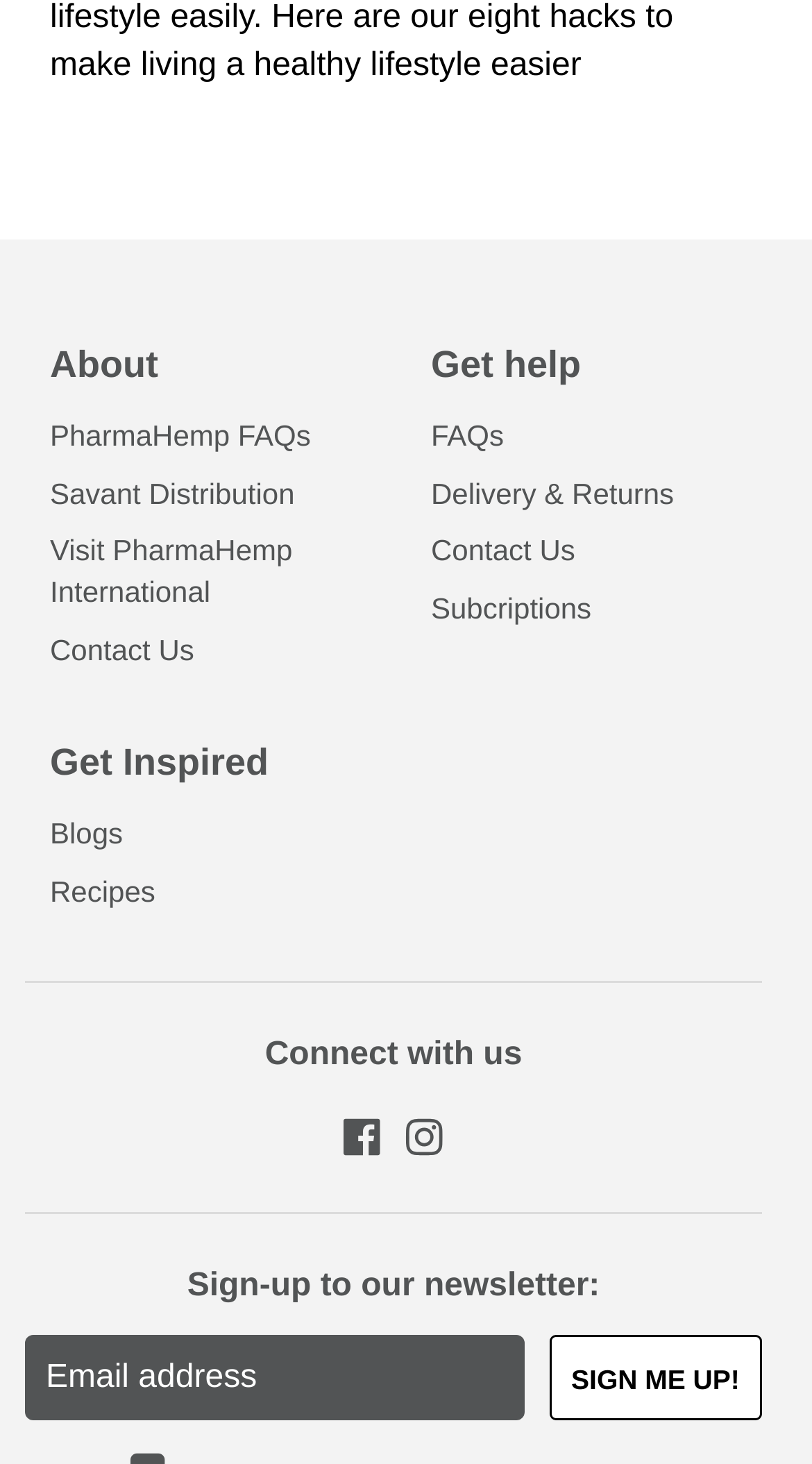Answer the following inquiry with a single word or phrase:
What is the text above the social media links?

Connect with us